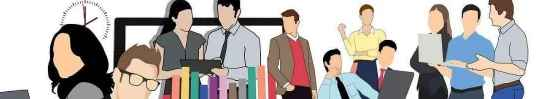Give a thorough caption for the picture.

The image features a vibrant and dynamic illustration of a diverse group of people engaged in a professional environment. Prominently displayed are individuals collaborating around a table, suggesting teamwork and brainstorming. One person, positioned at the forefront, is intensely focused on a stack of colorful books, hinting at research or preparation. Others appear to be engaged in discussions, with some holding documents and tablets, indicating an active exchange of ideas.

In the background, a clock on the wall symbolizes the importance of time management, while a digital screen suggests a presentation in progress, adding to the atmosphere of productivity. The diverse representation of genders and styles highlights a contemporary working environment, fostering an inclusive vibe. This image encapsulates the essence of effective lifestyle management through collaboration, learning, and proactive engagement in a professional setting.